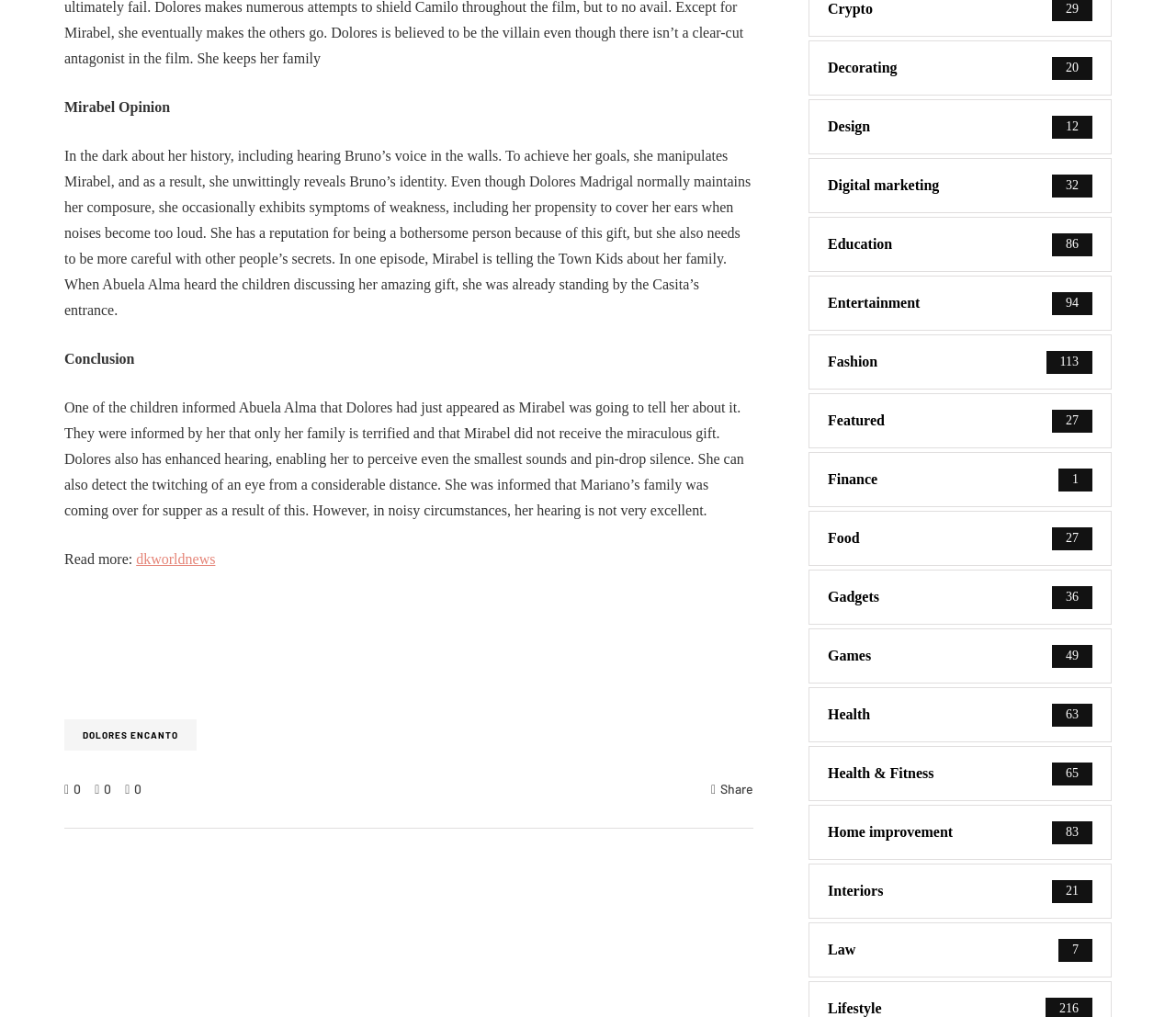Locate the bounding box of the UI element described by: "Finance 1" in the given webpage screenshot.

[0.688, 0.445, 0.945, 0.499]